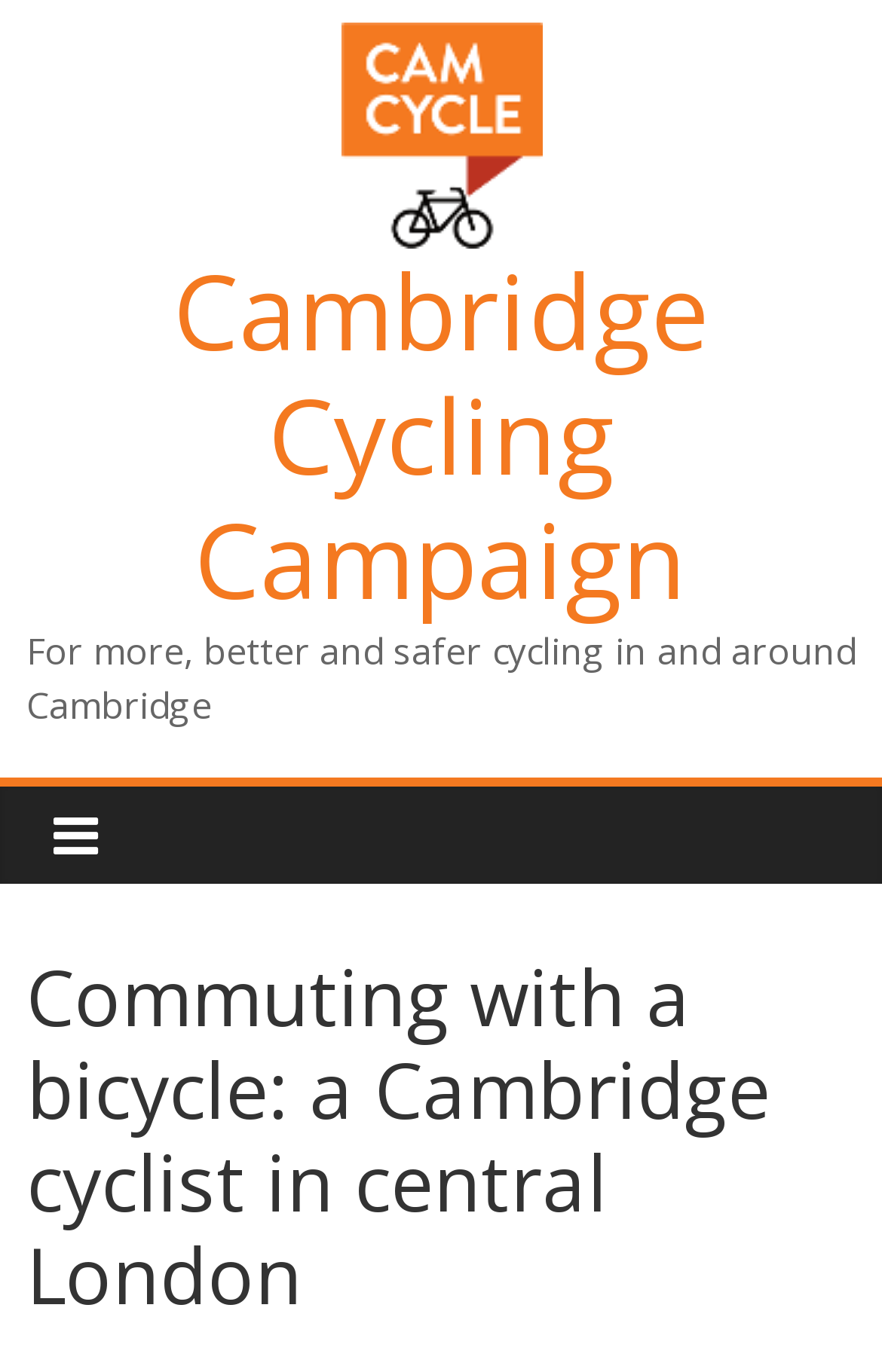Is the organization based in Cambridge? Using the information from the screenshot, answer with a single word or phrase.

Yes